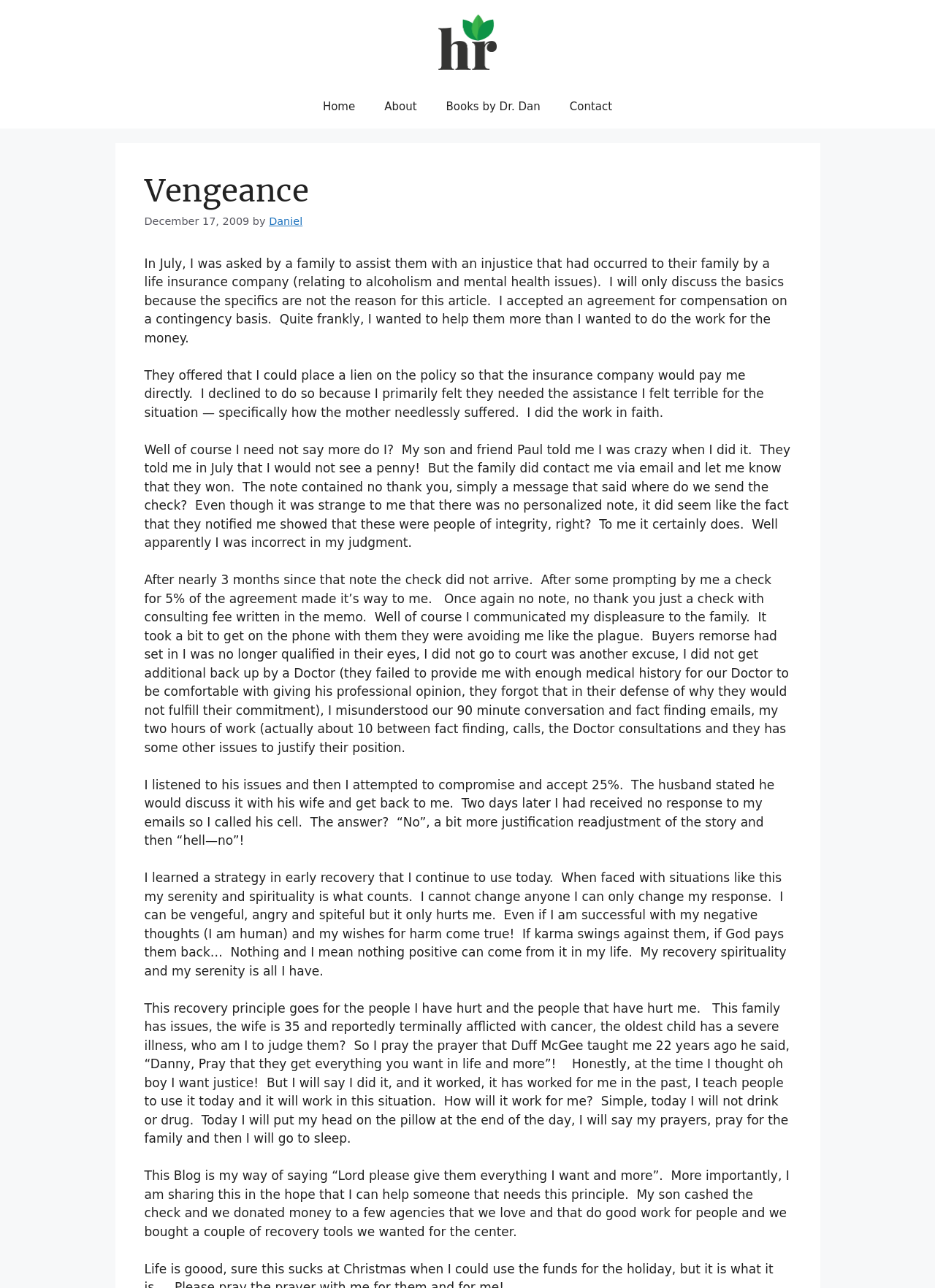What is the name of the person who taught the author a prayer?
Based on the image, provide a one-word or brief-phrase response.

Duff McGee